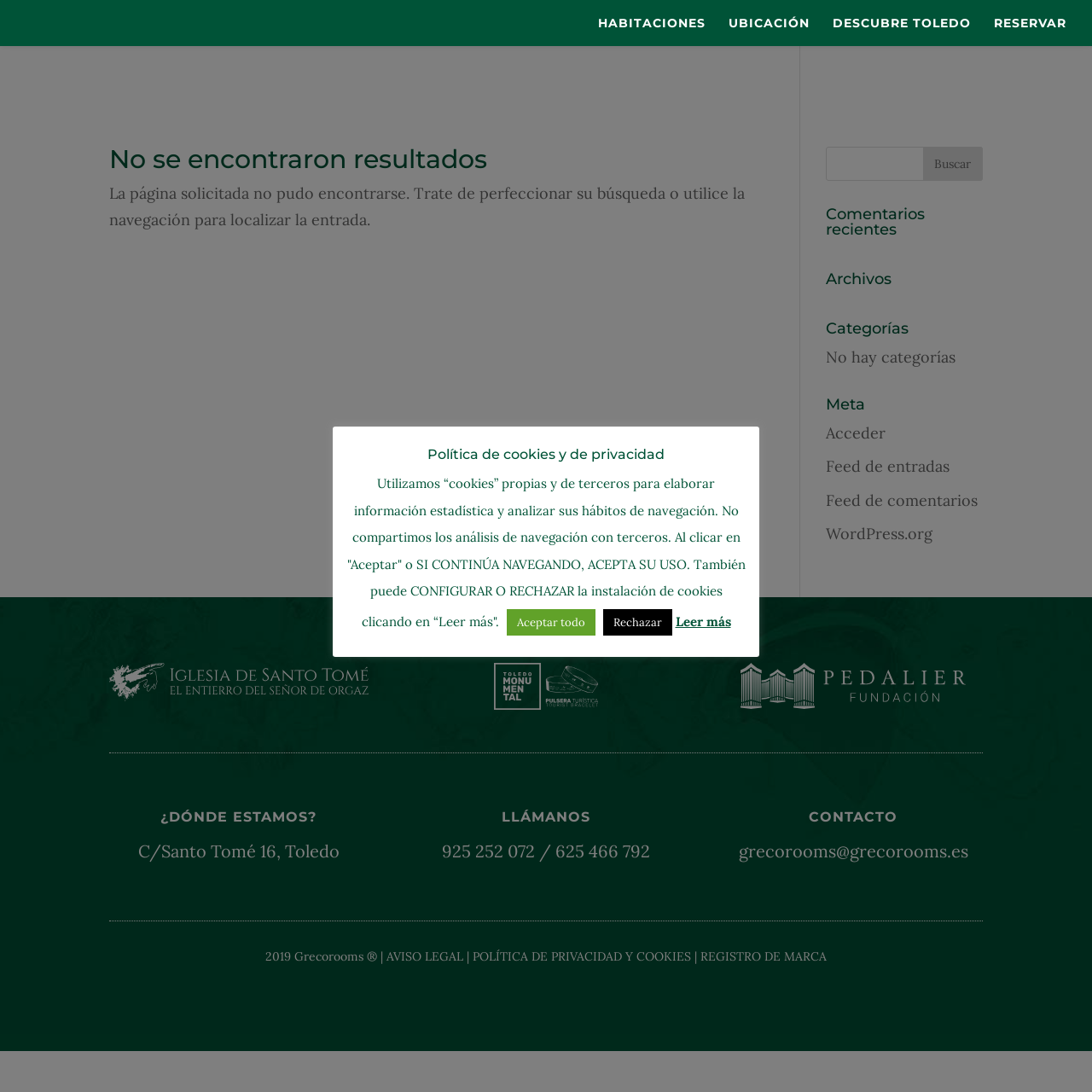Please give a succinct answer to the question in one word or phrase:
What is the address of Grecorooms?

C/Santo Tomé 16, Toledo